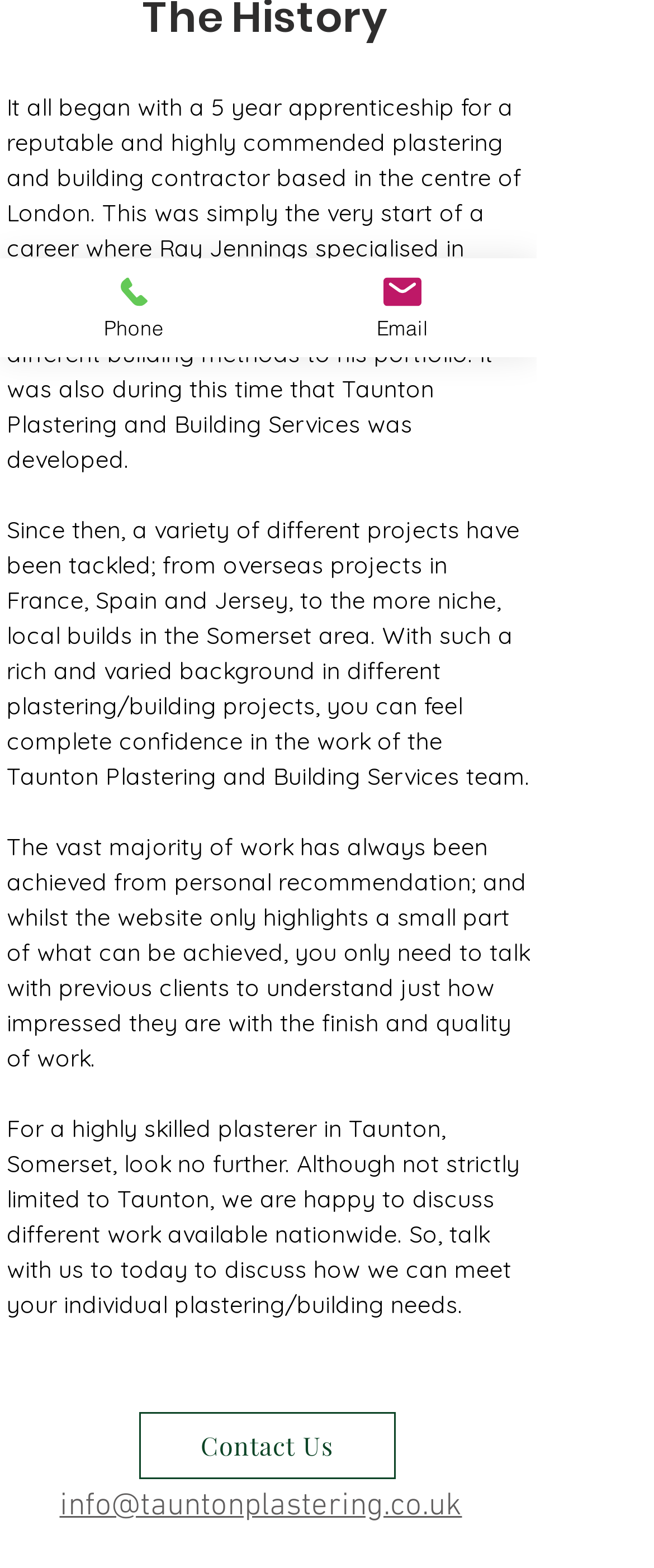Bounding box coordinates are specified in the format (top-left x, top-left y, bottom-right x, bottom-right y). All values are floating point numbers bounded between 0 and 1. Please provide the bounding box coordinate of the region this sentence describes: Email

[0.41, 0.165, 0.821, 0.228]